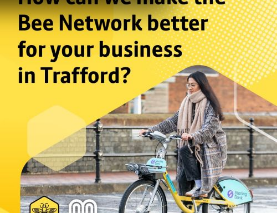Generate a detailed caption that describes the image.

The image promotes a community engagement initiative aimed at improving the Bee Network in Trafford for local businesses. It features a woman riding a bike, symbolizing sustainability and active transportation. The bold text poses the question: "How can we make the Bee Network better for your business in Trafford?" This invites local entrepreneurs and business owners to share their insights and suggestions, emphasizing collaboration for improvement. The vibrant yellow background and graphic elements enhance the message's visibility, encouraging participation in strengthening the local network.